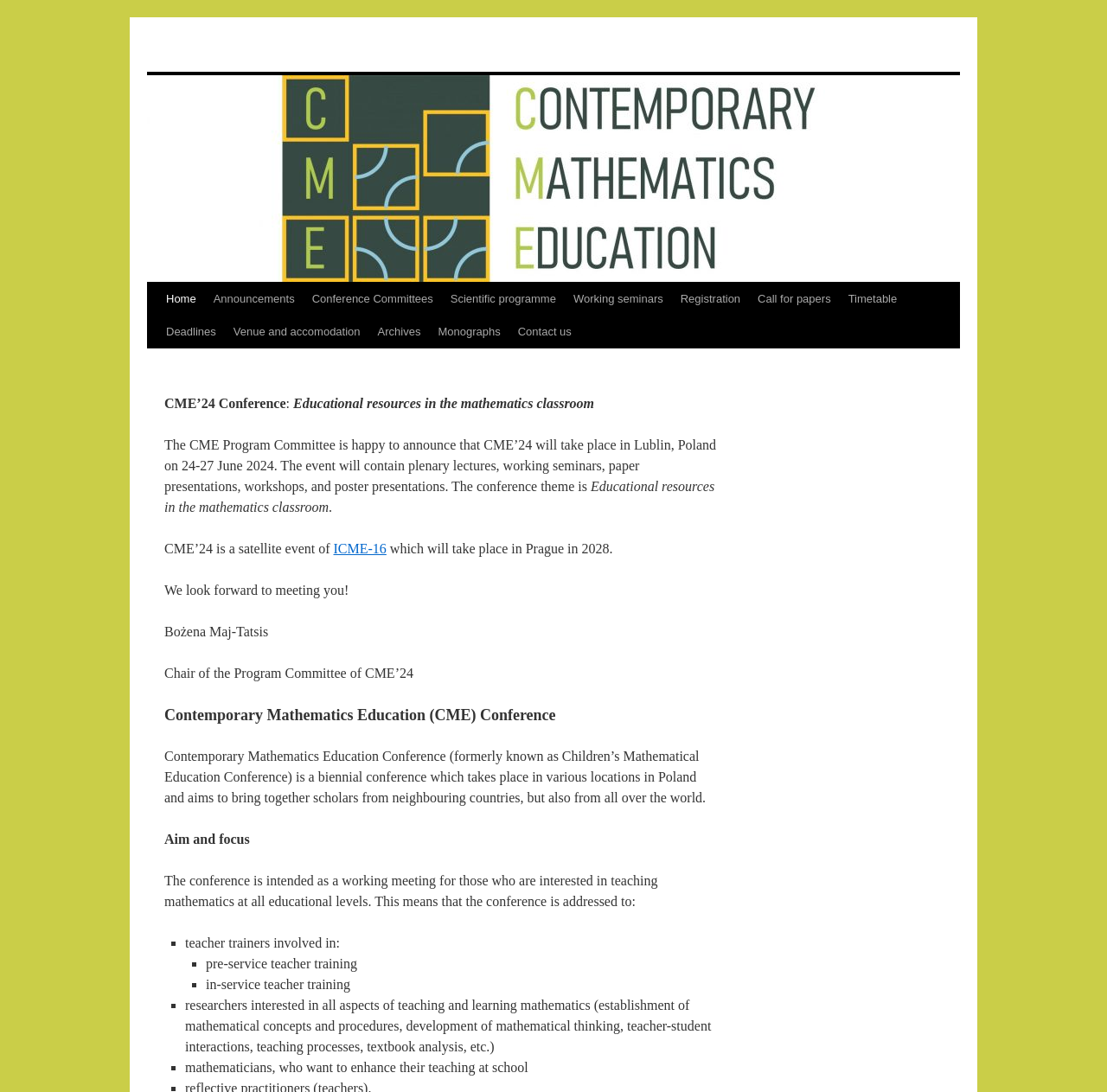Where will CME'24 take place?
Use the image to answer the question with a single word or phrase.

Lublin, Poland